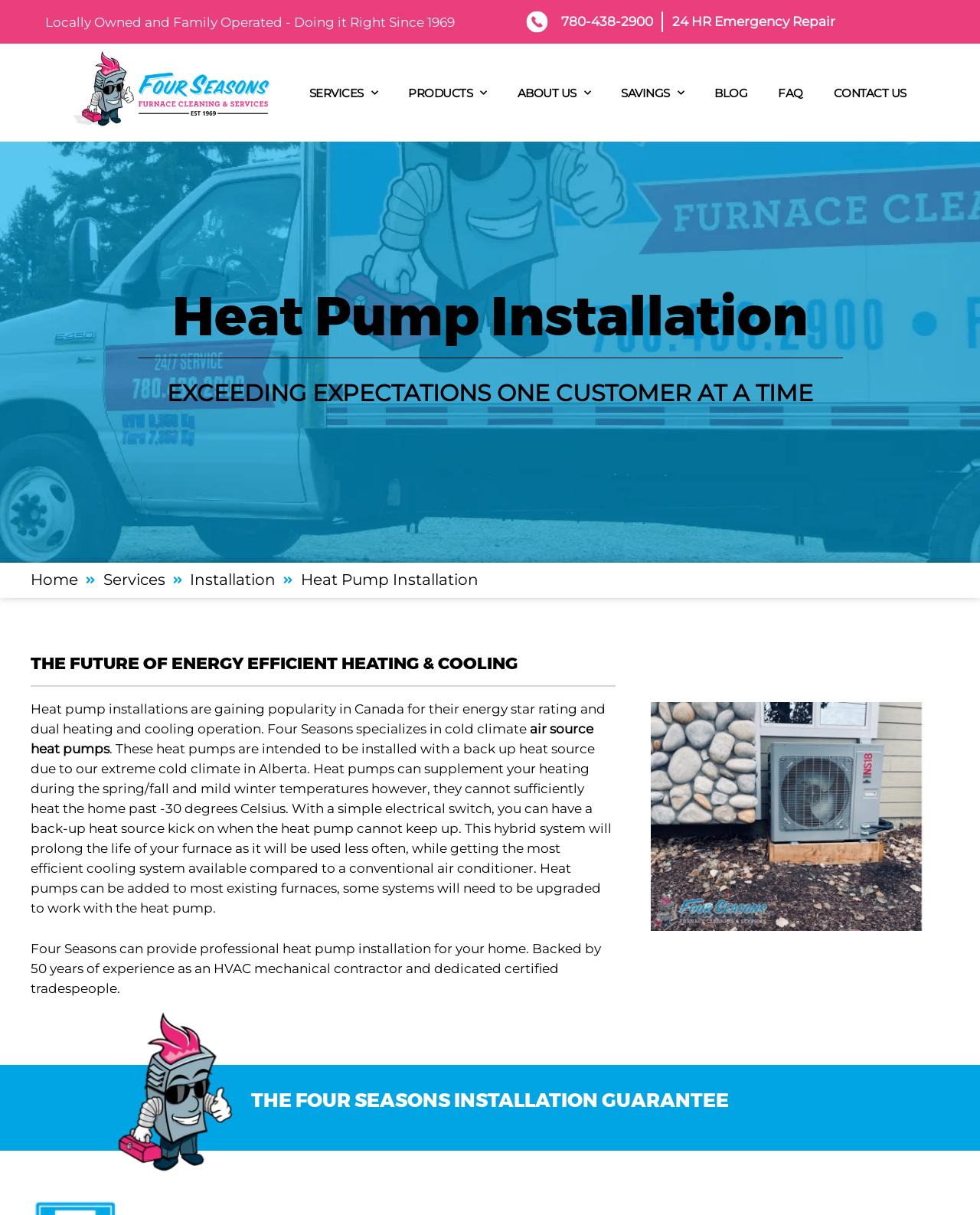Find the bounding box coordinates of the clickable area required to complete the following action: "Go to CONTACT US page".

[0.835, 0.061, 0.941, 0.091]